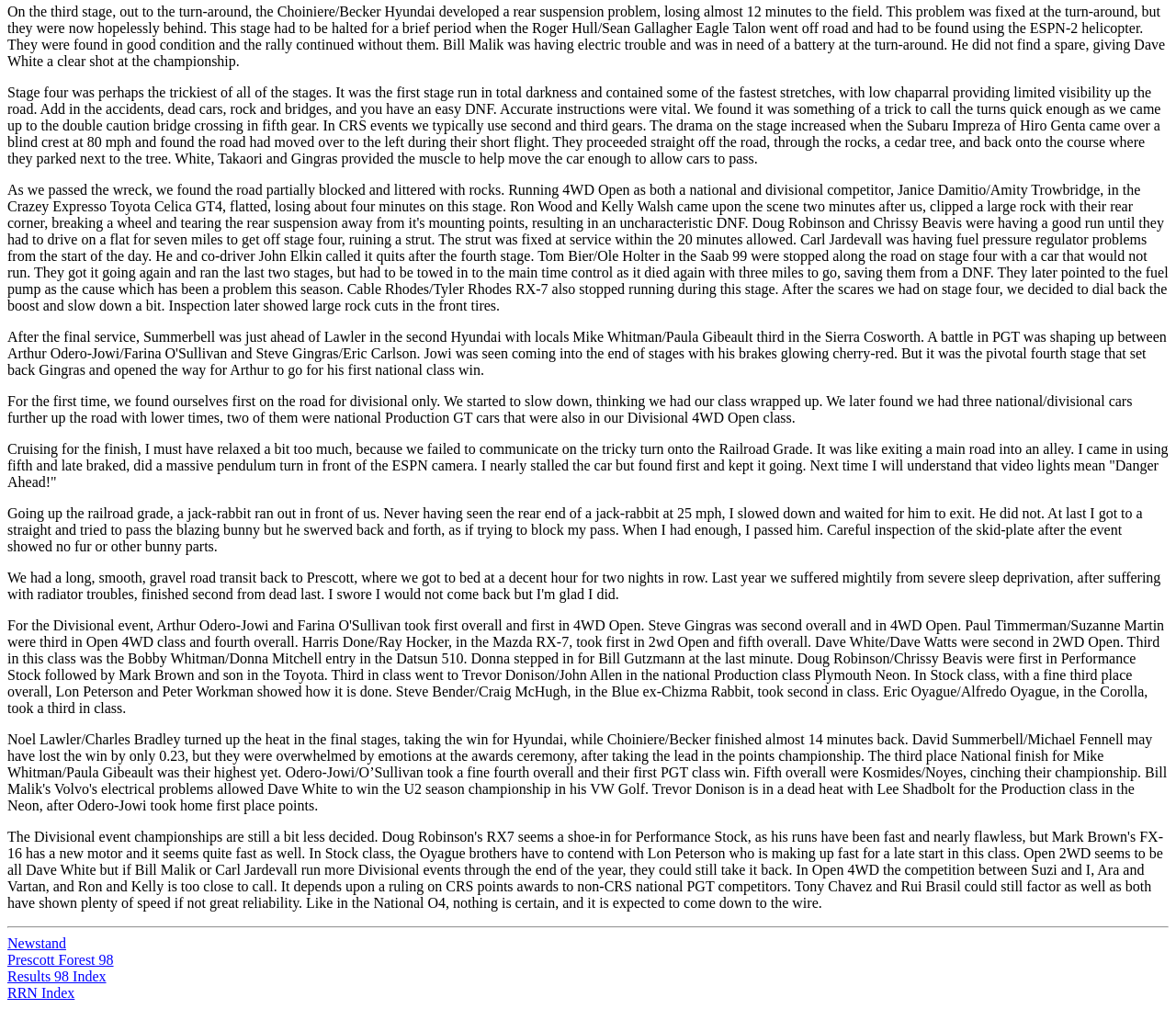Find the bounding box coordinates for the HTML element described as: "Newstand". The coordinates should consist of four float values between 0 and 1, i.e., [left, top, right, bottom].

[0.006, 0.917, 0.056, 0.932]